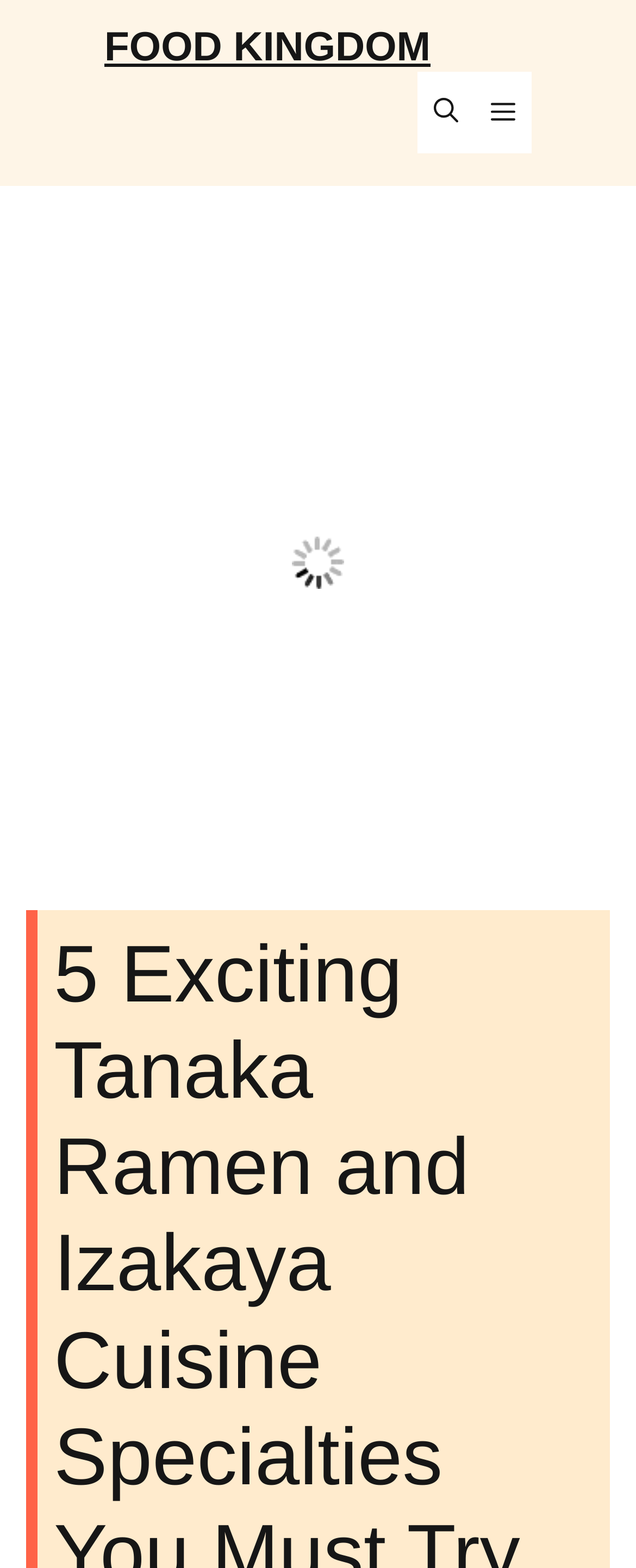Find the bounding box coordinates of the UI element according to this description: "Food Kingdom".

[0.164, 0.016, 0.677, 0.045]